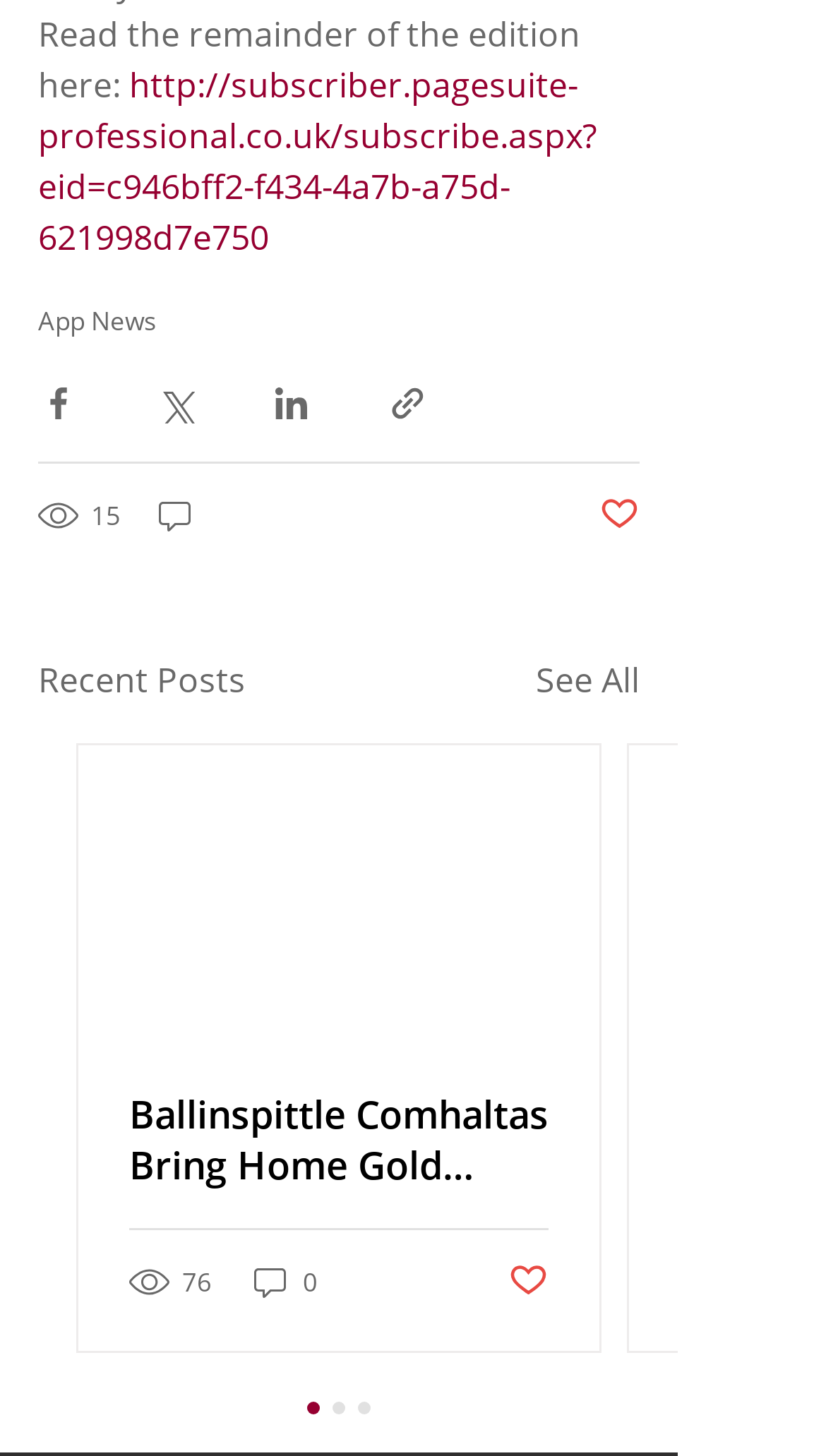Please answer the following question using a single word or phrase: 
What is the action that can be taken on a post?

Like or Share